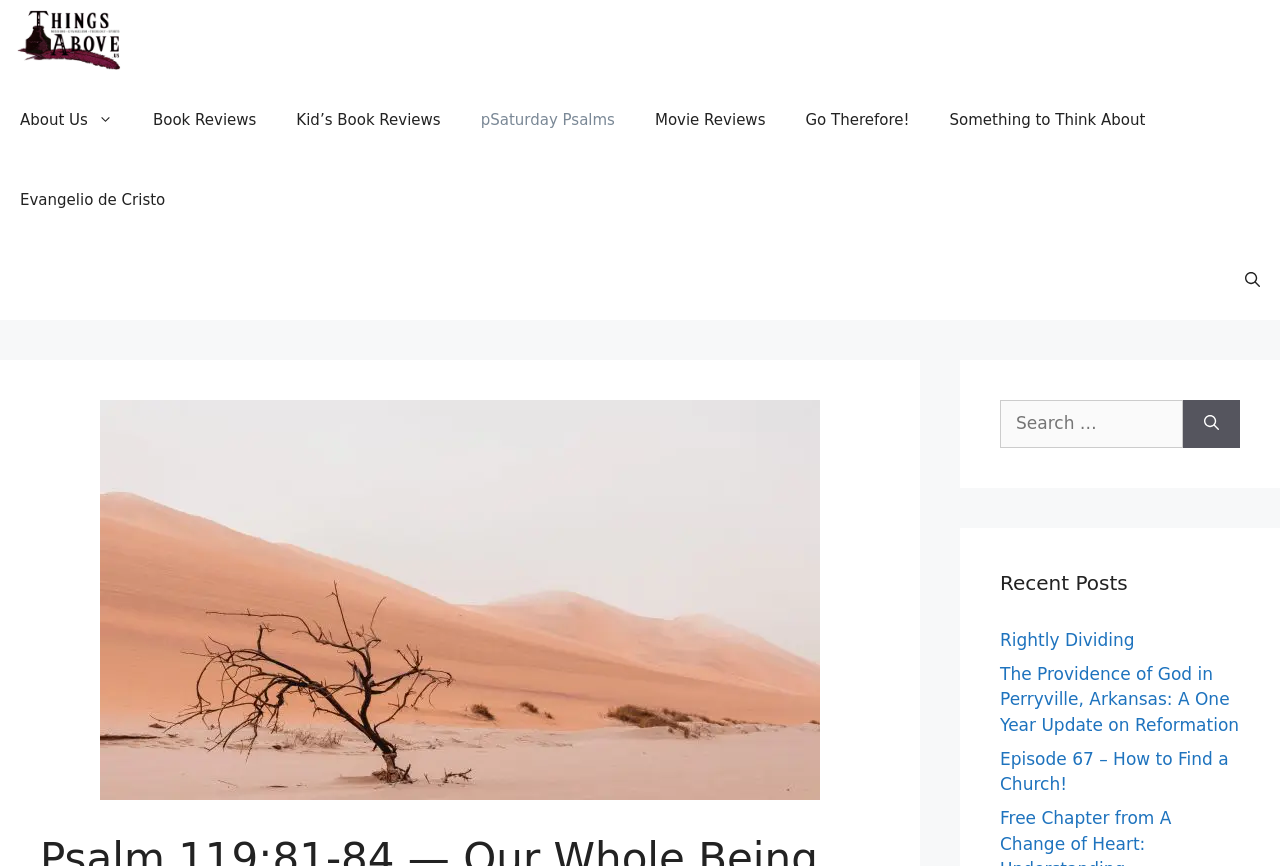Provide a thorough description of the webpage's content and layout.

This webpage is about Psalm 119:81-84, with a focus on the theme "Our Whole Being Longs for God". At the top, there is a navigation bar with several links, including "Things Above Us", "About Us", "Book Reviews", and others, which are evenly spaced and take up about a third of the screen from the top. 

Below the navigation bar, there is a search function on the right side, consisting of a search box and a "Search" button. To the left of the search function, there is a heading "Recent Posts" followed by three links to recent articles, including "Rightly Dividing", "The Providence of God in Perryville, Arkansas: A One Year Update on Reformation", and "Episode 67 – How to Find a Church!". These links are stacked vertically and take up about half of the screen from the top.